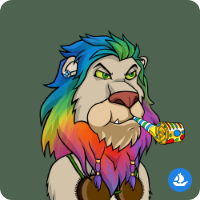What is the background color of the image?
Please give a detailed answer to the question using the information shown in the image.

The background of the image is a simple gray, which serves to enhance the vividness of the lion's features and colors, making them stand out more prominently.